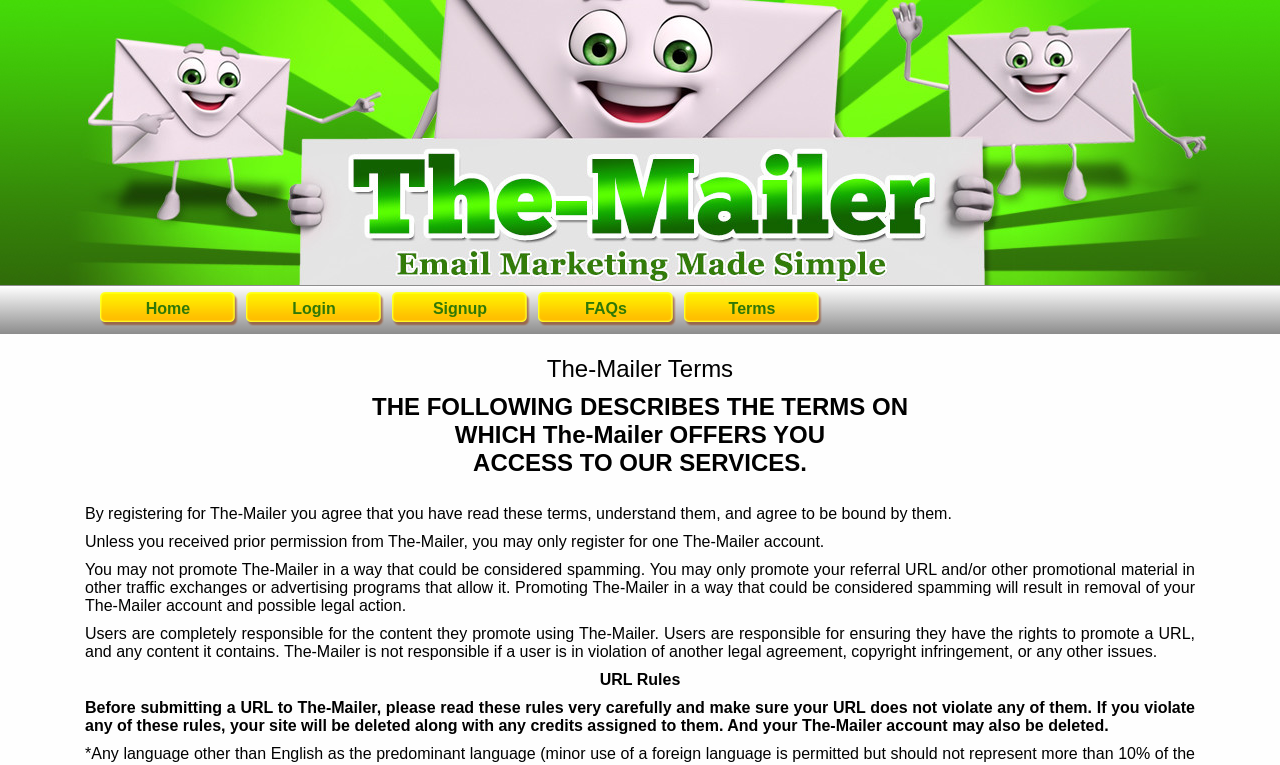Provide your answer in a single word or phrase: 
What is the purpose of The-Mailer?

To offer services